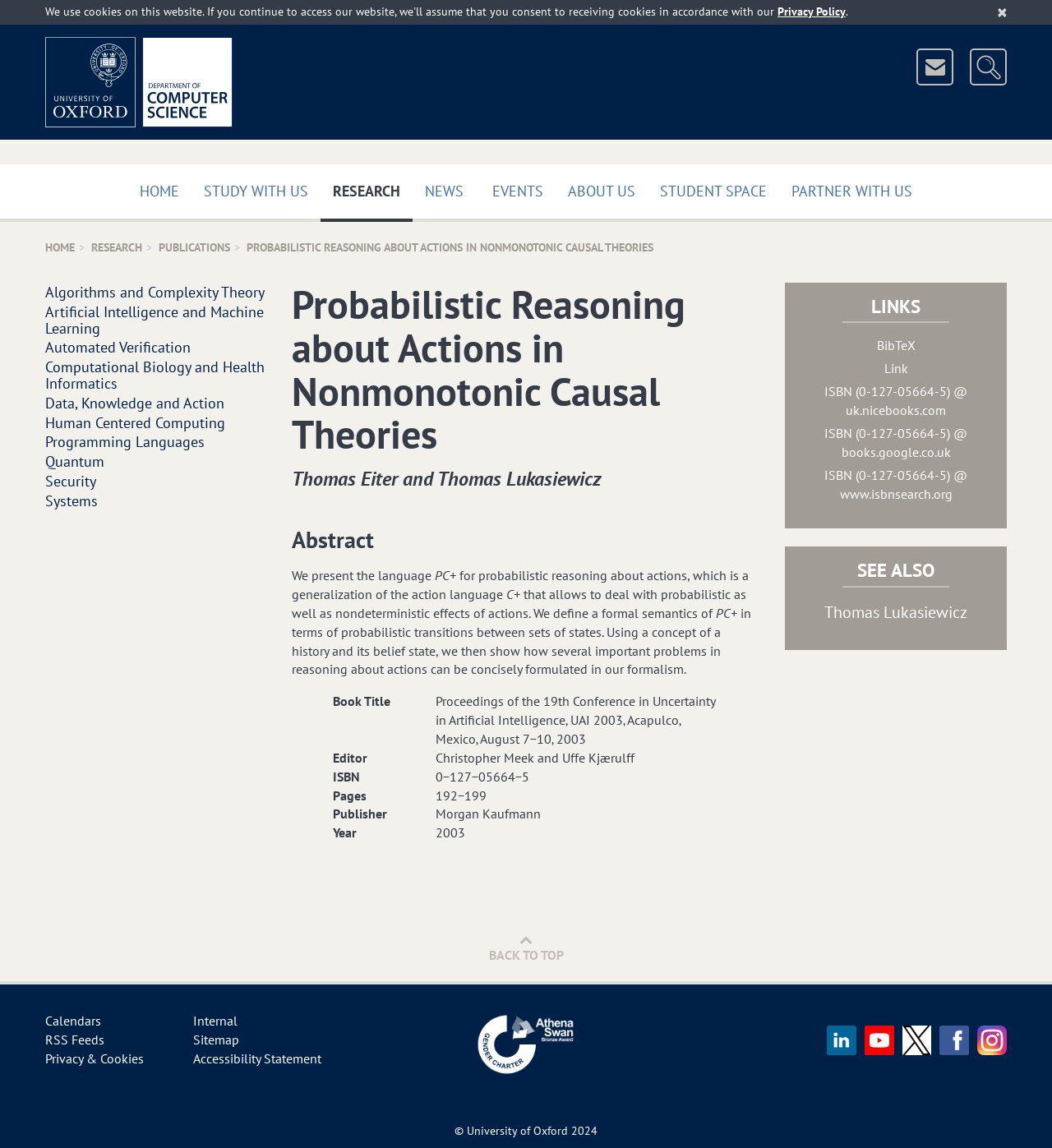Given the element description Privacy Policy, predict the bounding box coordinates for the UI element in the webpage screenshot. The format should be (top-left x, top-left y, bottom-right x, bottom-right y), and the values should be between 0 and 1.

[0.739, 0.004, 0.804, 0.016]